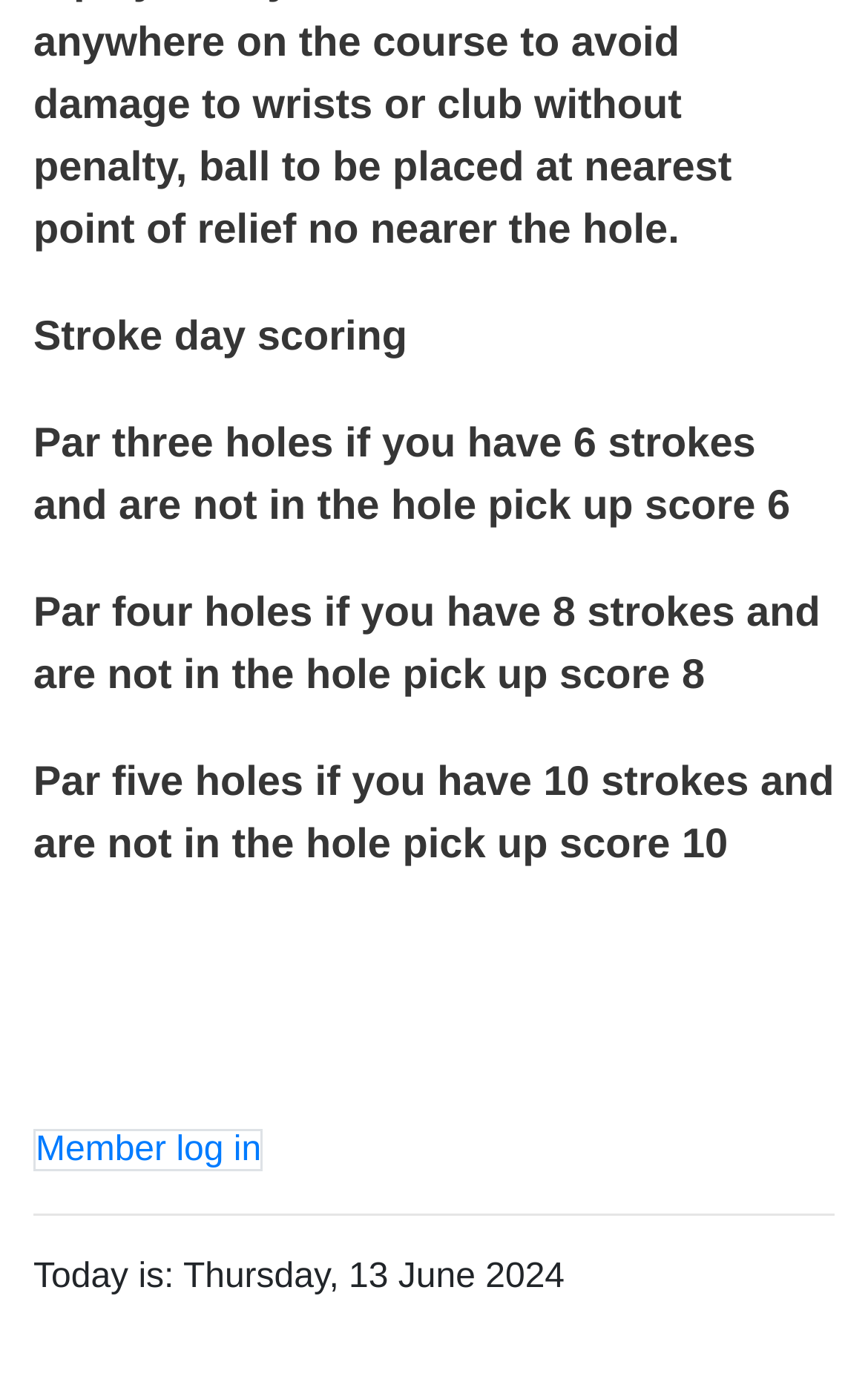Given the description: "Member log in", determine the bounding box coordinates of the UI element. The coordinates should be formatted as four float numbers between 0 and 1, [left, top, right, bottom].

[0.041, 0.816, 0.301, 0.843]